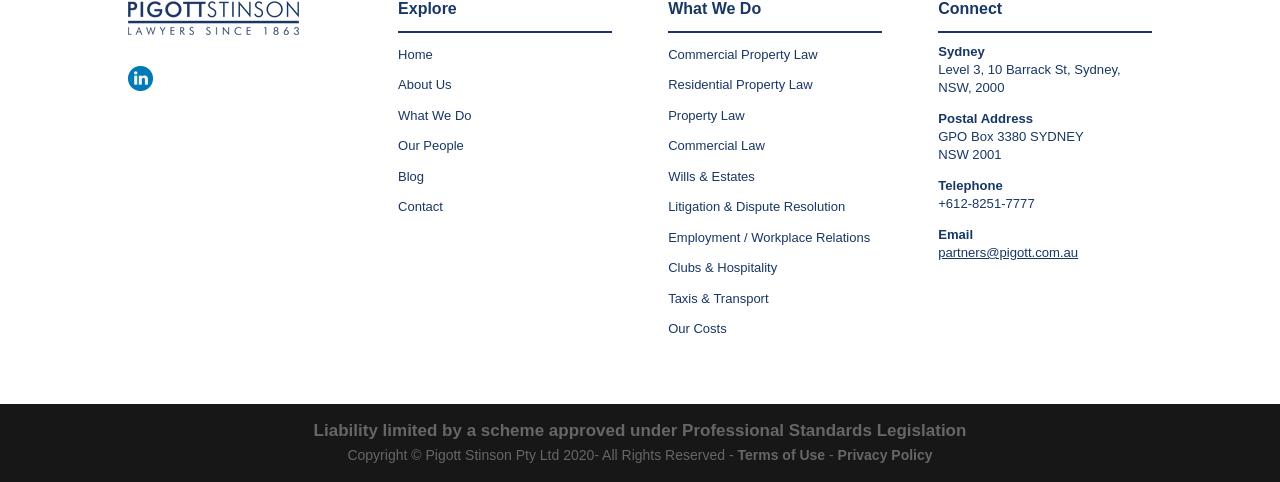Based on the element description: "Taxis & Transport", identify the bounding box coordinates for this UI element. The coordinates must be four float numbers between 0 and 1, listed as [left, top, right, bottom].

[0.522, 0.603, 0.6, 0.634]